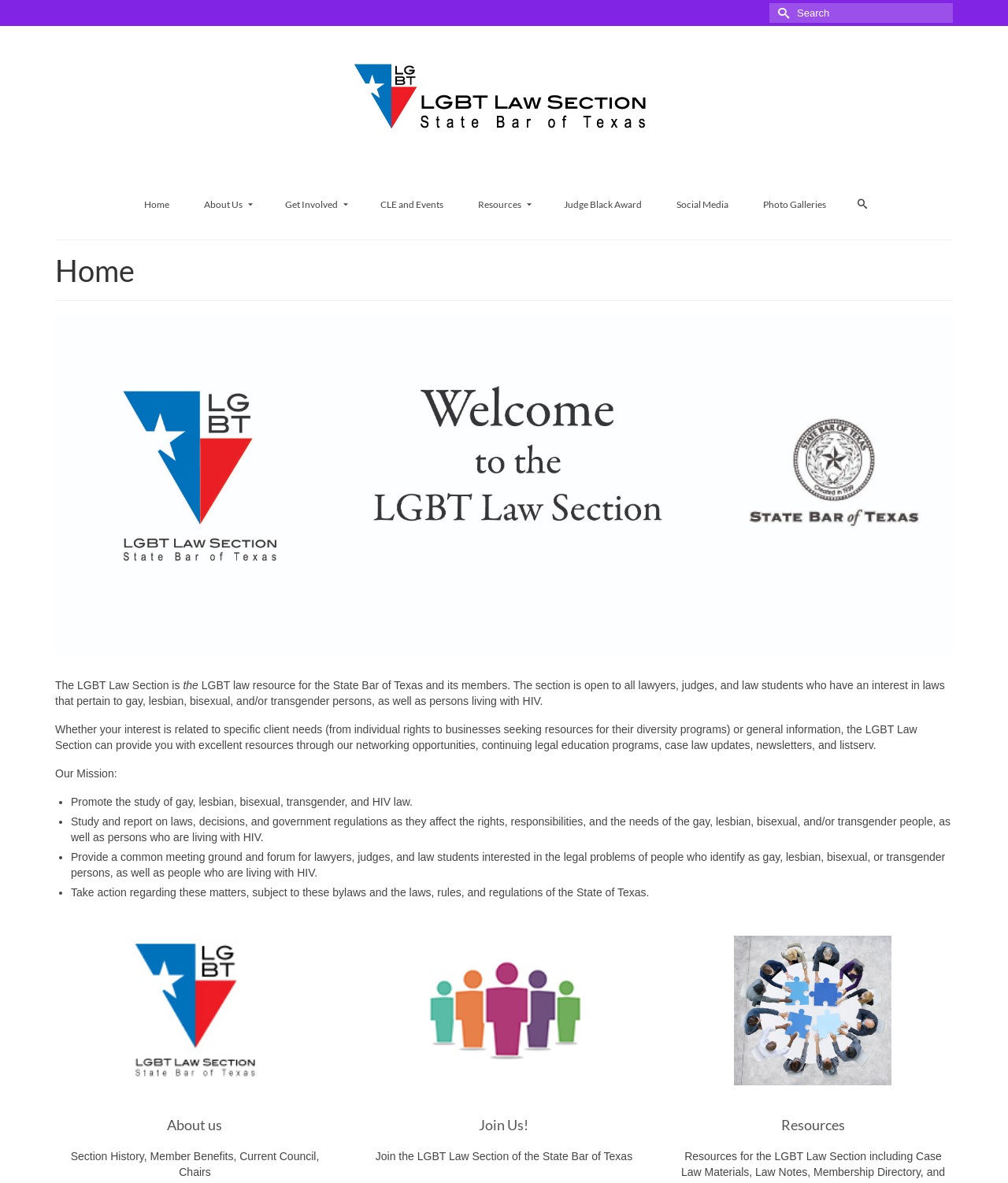Reply to the question with a brief word or phrase: What is the purpose of the search bar?

To search for resources